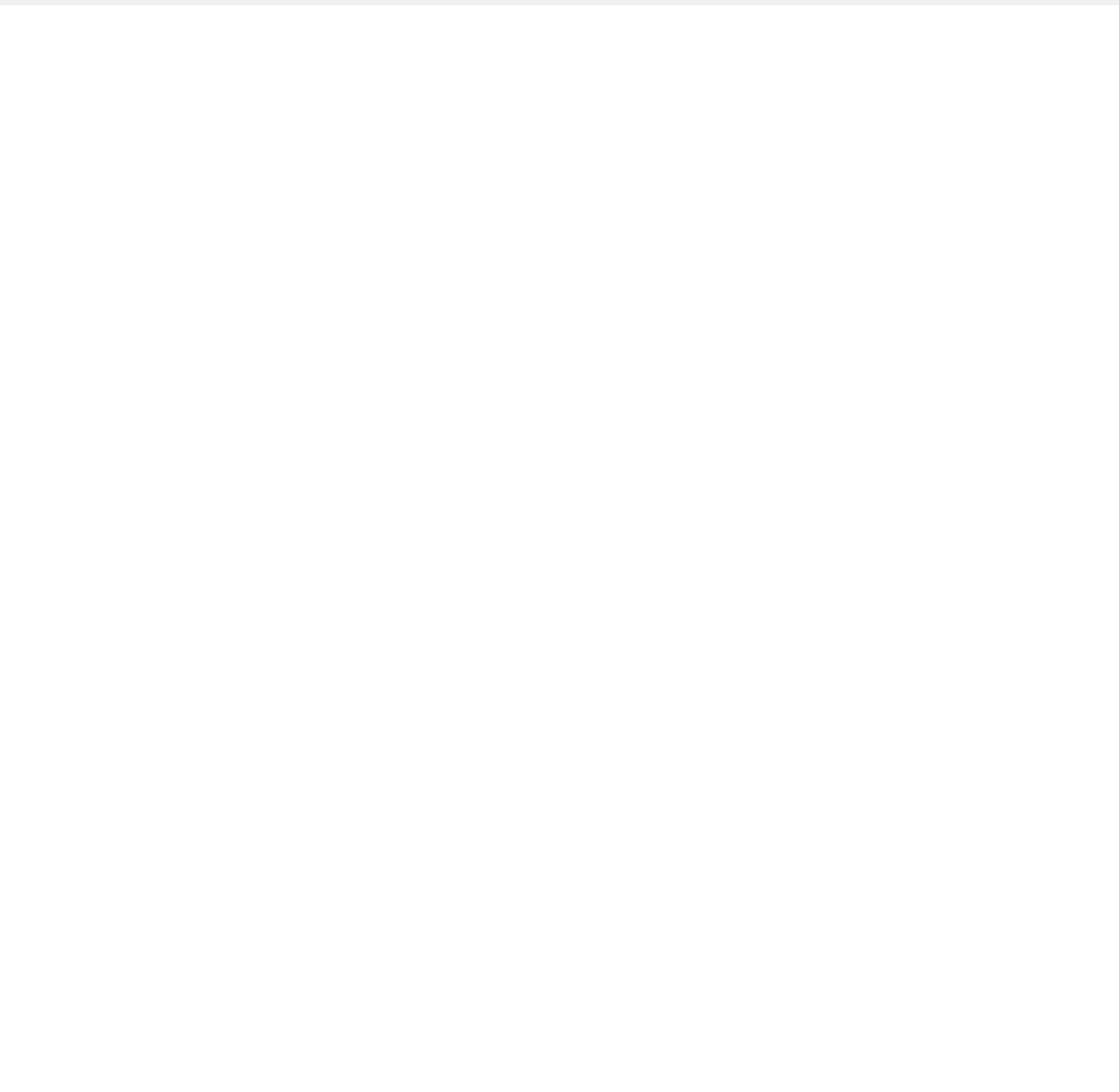Please locate the bounding box coordinates of the element that needs to be clicked to achieve the following instruction: "Go to Online Shop". The coordinates should be four float numbers between 0 and 1, i.e., [left, top, right, bottom].

[0.506, 0.05, 0.728, 0.076]